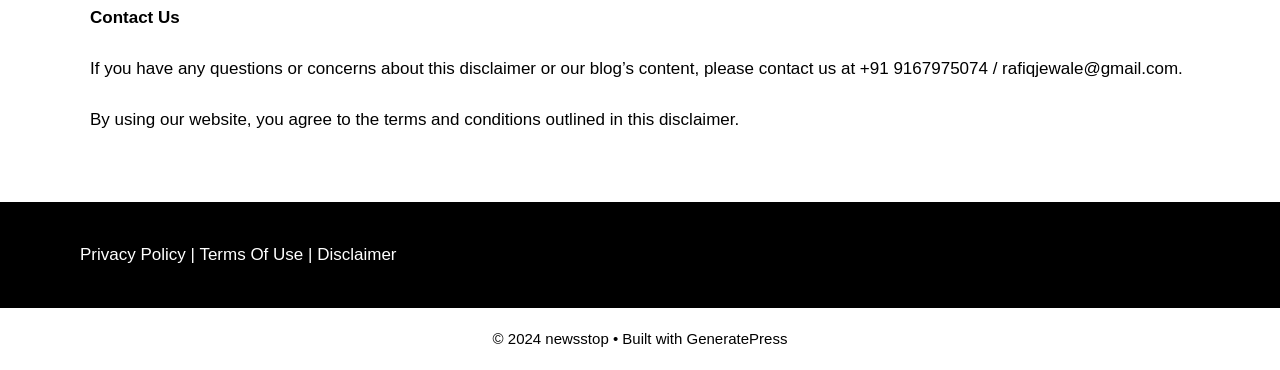Identify the bounding box for the element characterized by the following description: "Terms Of Use".

[0.156, 0.663, 0.237, 0.714]